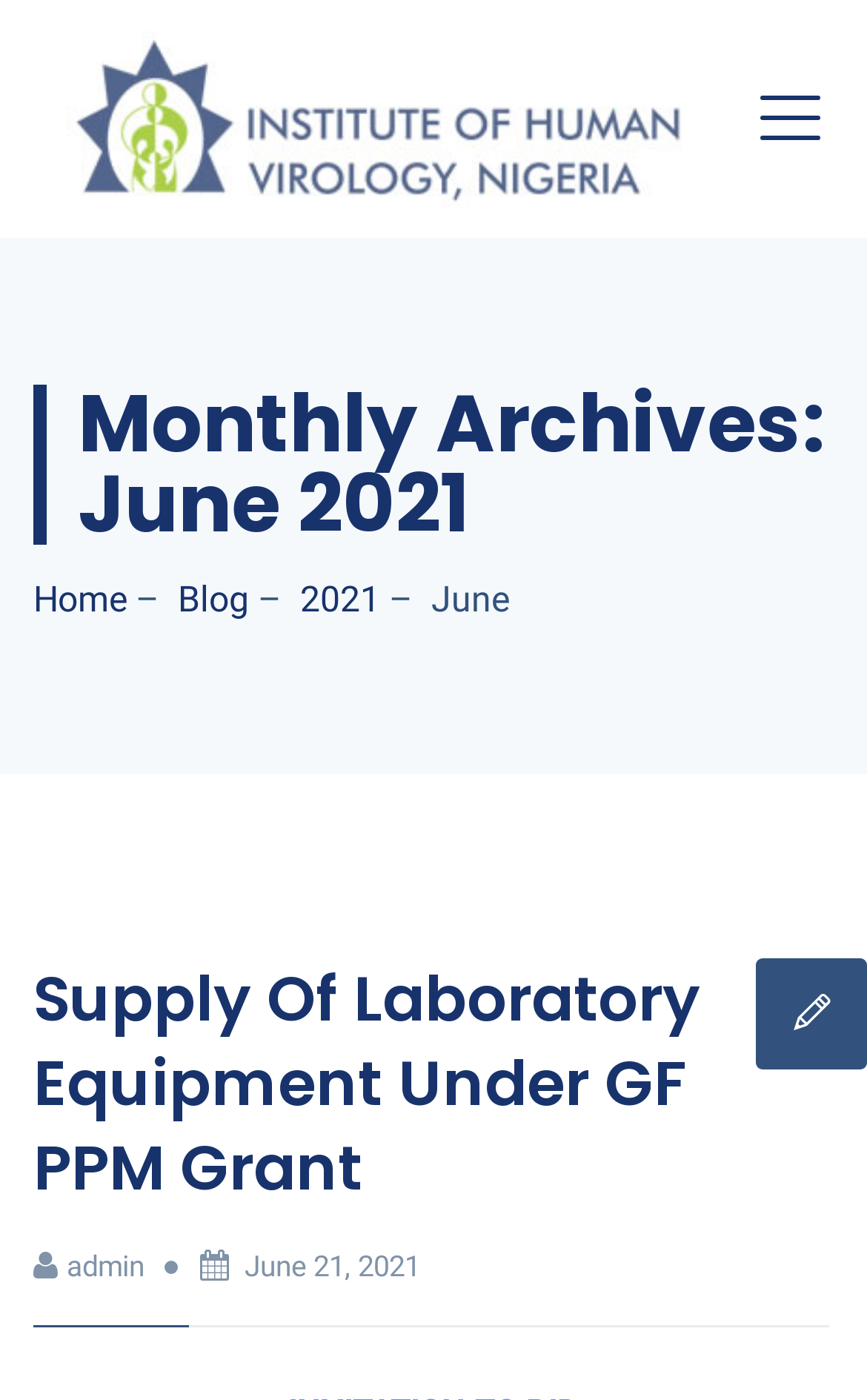Summarize the contents and layout of the webpage in detail.

The webpage is titled "June 2021 - IHV NIGERIA.org" and appears to be a blog or news archive page. At the top, there is a logo image and a link to "IHV NIGERIA.org" on the left side, taking up about 70% of the width. On the right side, there is a primary navigation menu with a link to "Contact Us" and a button.

Below the top section, there is a main content area that spans the full width of the page. The page title "Monthly Archives: June 2021" is prominently displayed in a heading. Underneath, there are links to "Home", "Blog", and "2021", separated by dashes. The link to "June" is also present in this section.

The main content of the page is a single article titled "Supply Of Laboratory Equipment Under GF PPM Grant". The article title is a heading, and there is a link to the article with the same title. At the bottom of the page, there are links to "admin" and a timestamp "June 21, 2021", which indicates the publication date of the article.